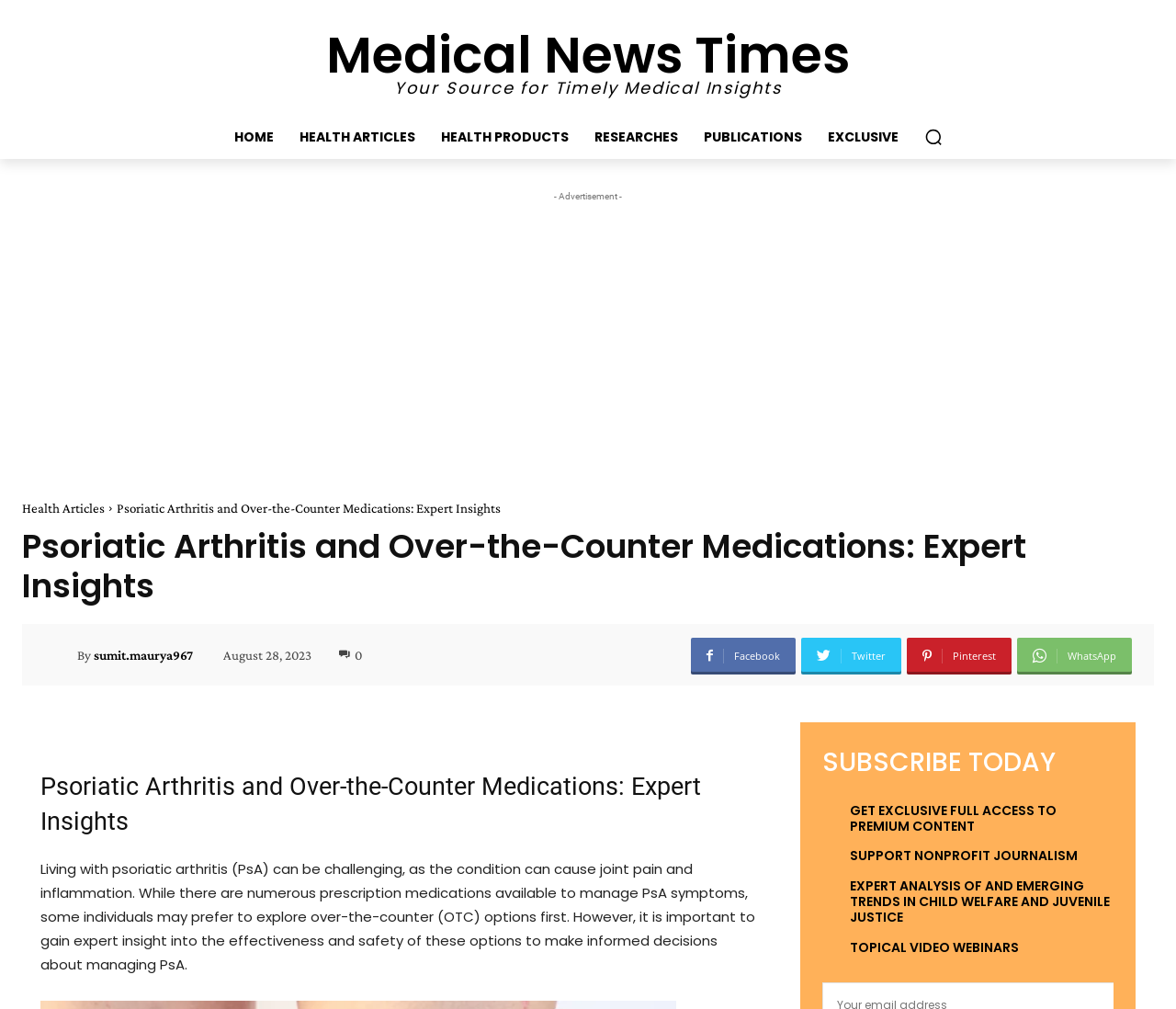Observe the image and answer the following question in detail: What type of content is being promoted?

The webpage is promoting premium content, as indicated by the 'SUBSCRIBE TODAY' and 'GET EXCLUSIVE FULL ACCESS TO PREMIUM CONTENT' buttons, which suggest that users can access additional content by subscribing.